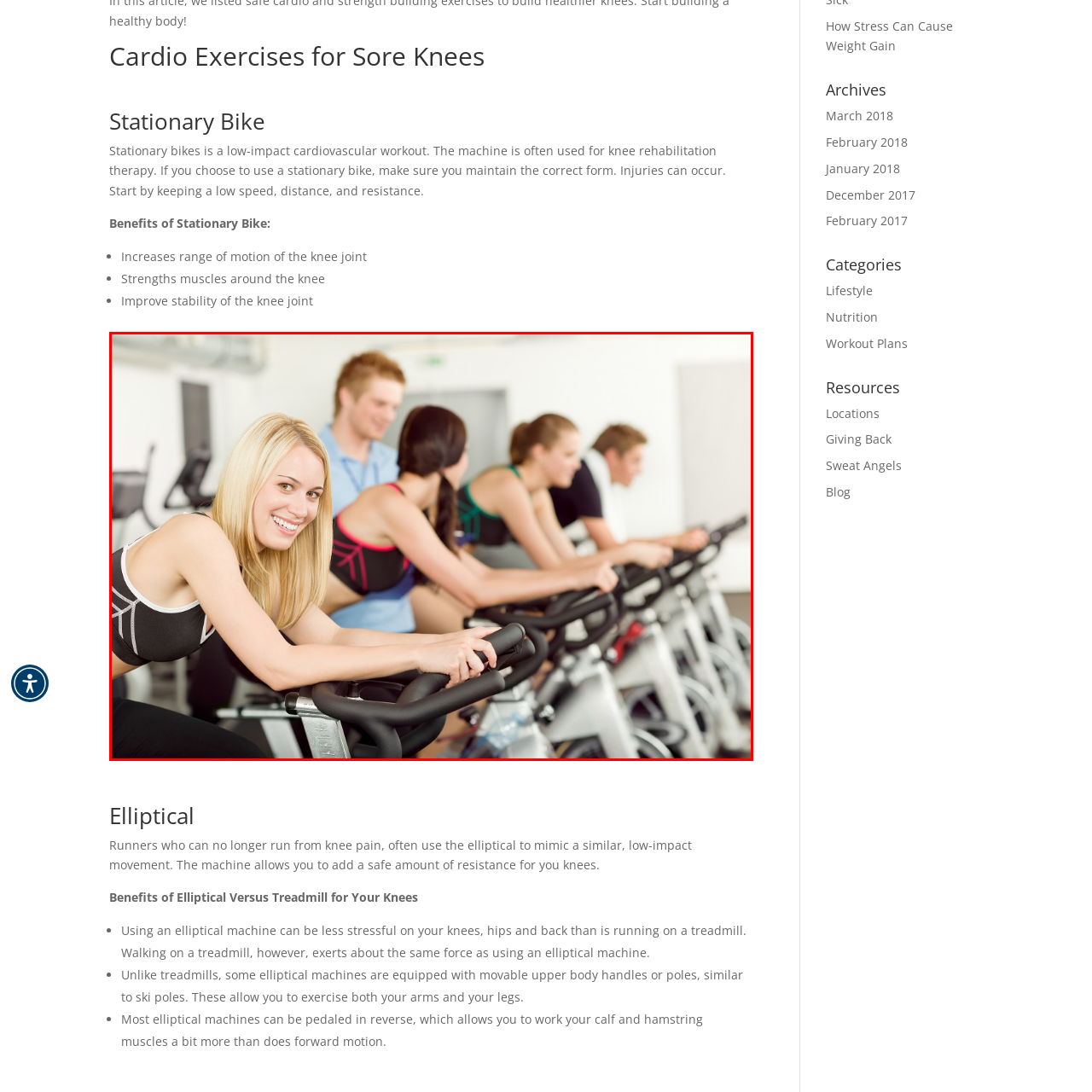What type of exercise is being performed?
Examine the visual content inside the red box and reply with a single word or brief phrase that best answers the question.

Stationary biking